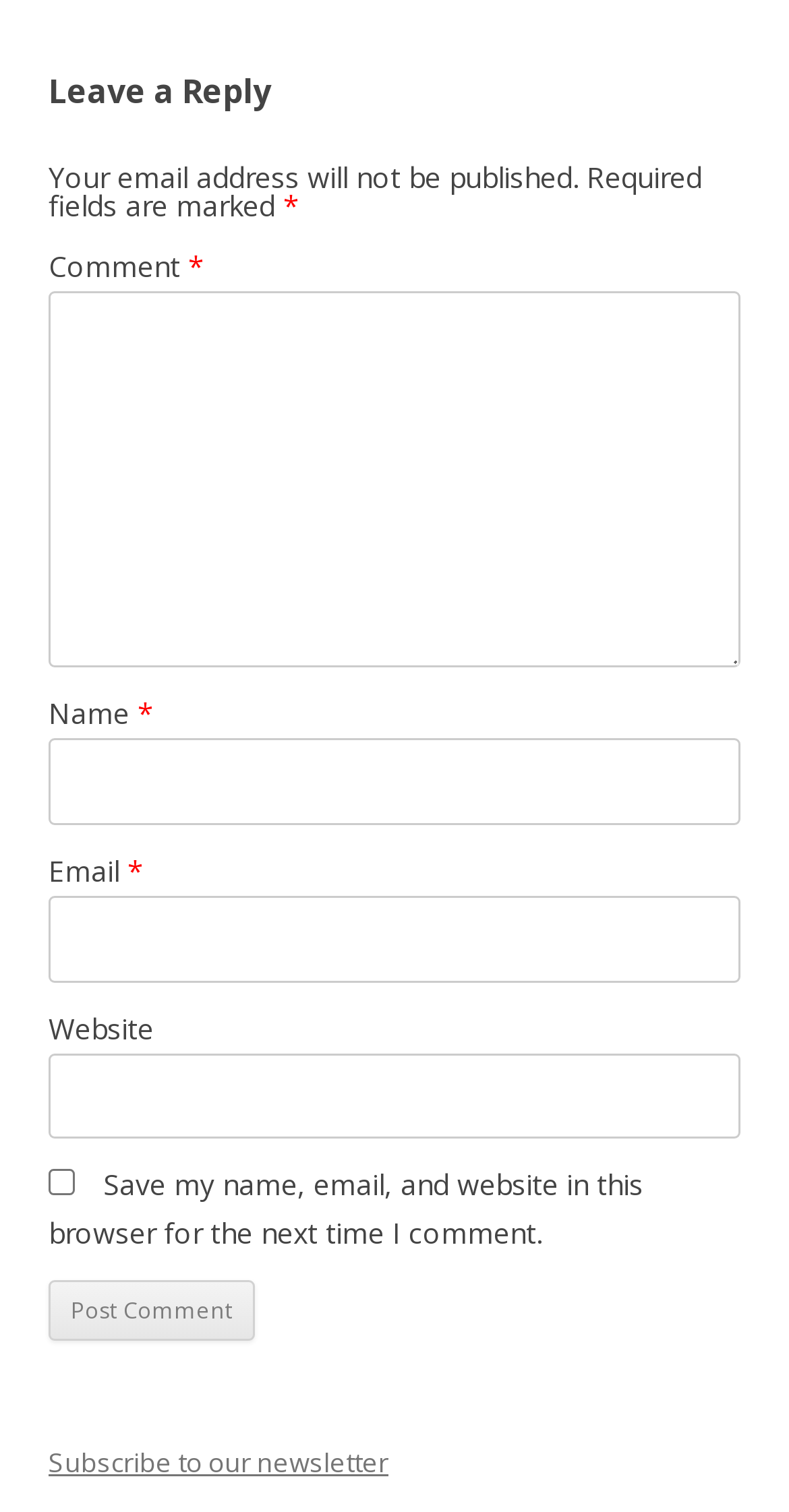Find the bounding box coordinates for the HTML element specified by: "parent_node: Website name="url"".

[0.062, 0.591, 0.938, 0.648]